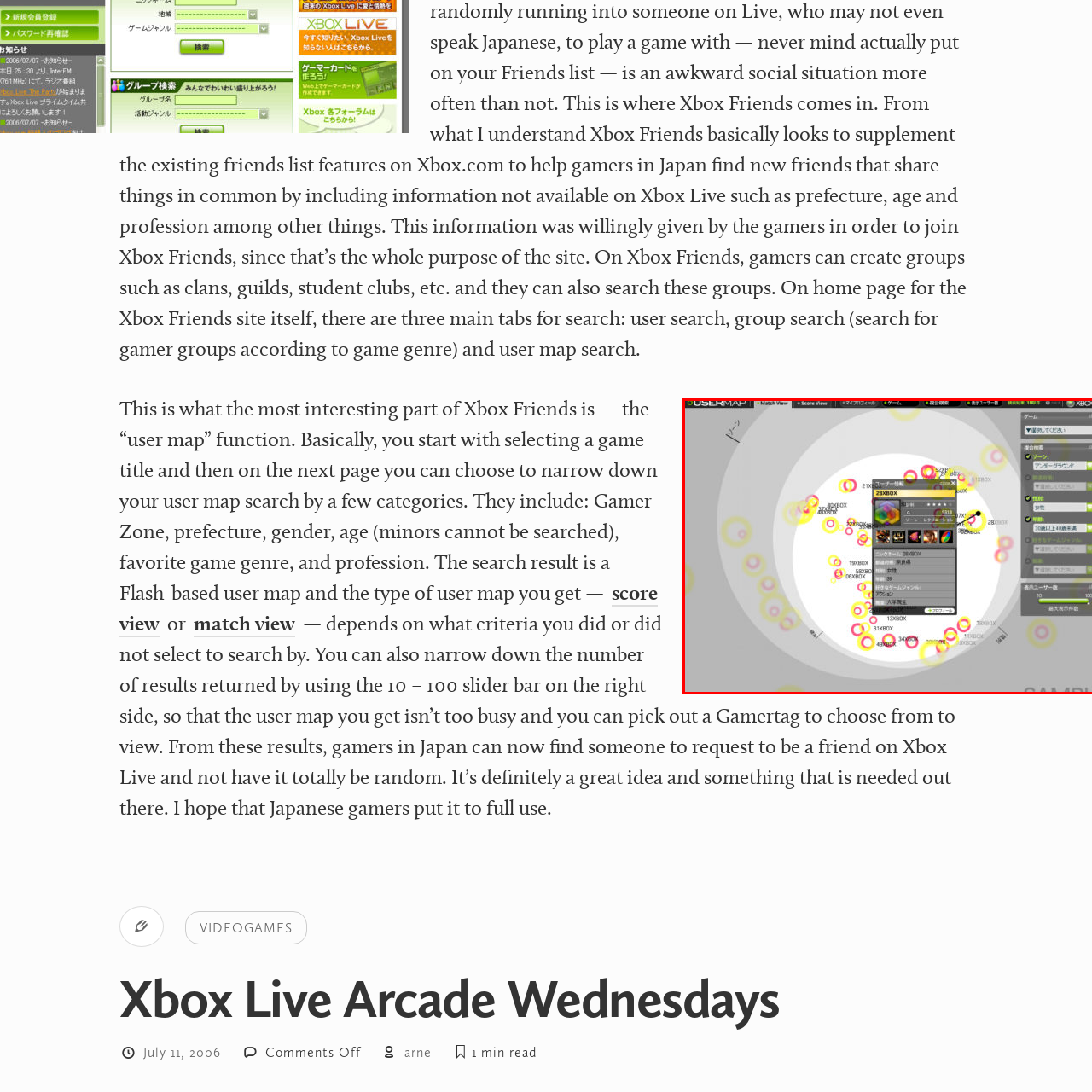Describe in detail what is happening in the image highlighted by the red border.

The image depicts the user map function for Xbox Friends, showcasing a vibrant and dynamic interface designed for players to connect with each other. In this graphical representation, various gamer tags are displayed as colorful circles scattered across the map, providing a visual network of potential friends within the Xbox Live community. The map allows users to filter and narrow down their search based on specific criteria such as Gamer Zone, age, preferred game genre, and more, enhancing the user experience.

In the center of the image, a detailed profile for the gamer tag "28XBOX" is illustrated, offering insights into their gaming statistics, achievements, and personal avatar. This interface promotes an engaging way for gamers, particularly in Japan, to find and connect with others who share similar gaming preferences, moving beyond random matchmaking. The right side of the screen features various filtering options, including a slider to control the number of search results, making it easier for users to tailor their experience and find suitable friends on Xbox Live. Overall, this user map function epitomizes the innovative tools that modern gaming platforms offer to foster community and enhance social interactions among players.